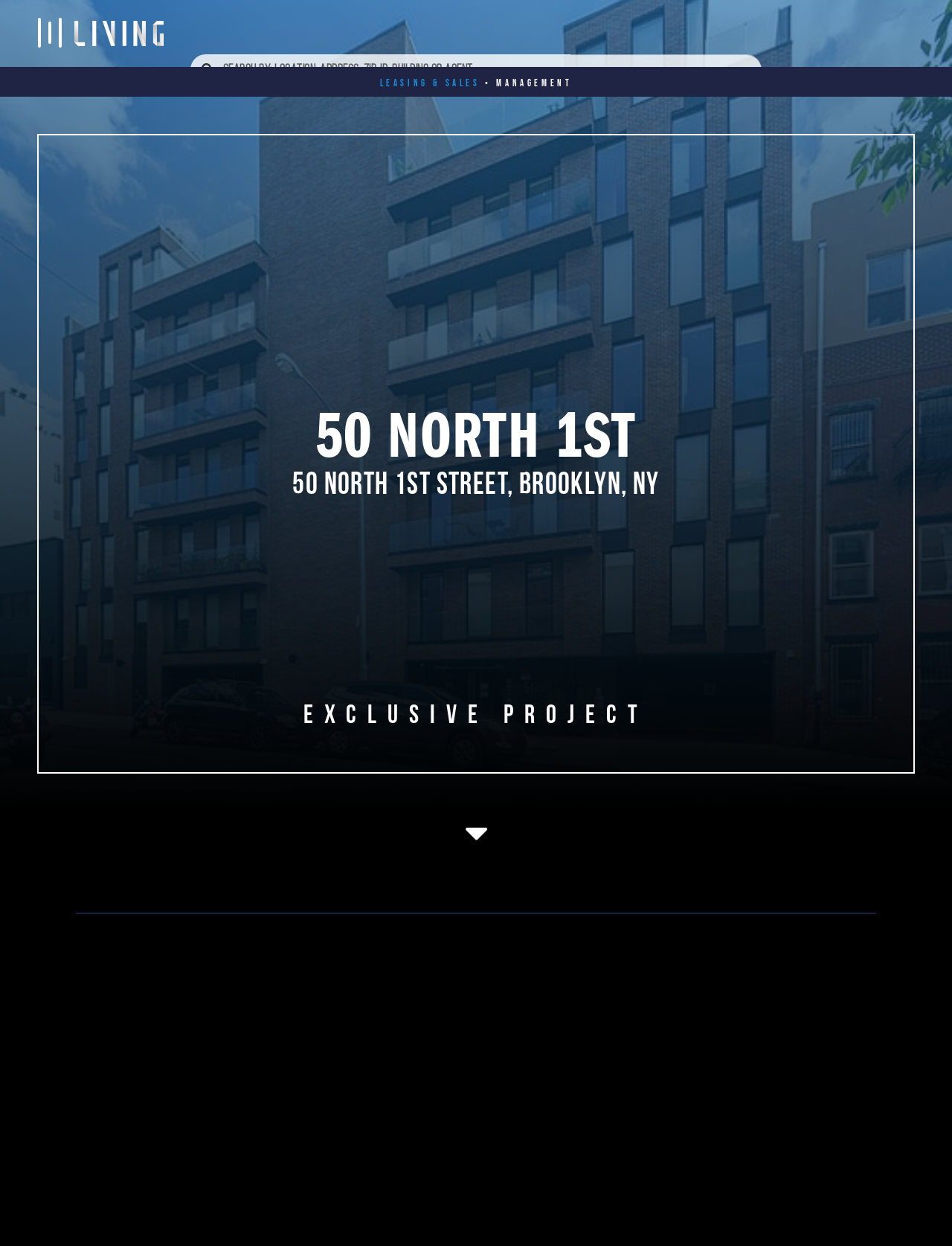What are the two main categories on the webpage?
Using the image, answer in one word or phrase.

LEASING & SALES, MANAGEMENT